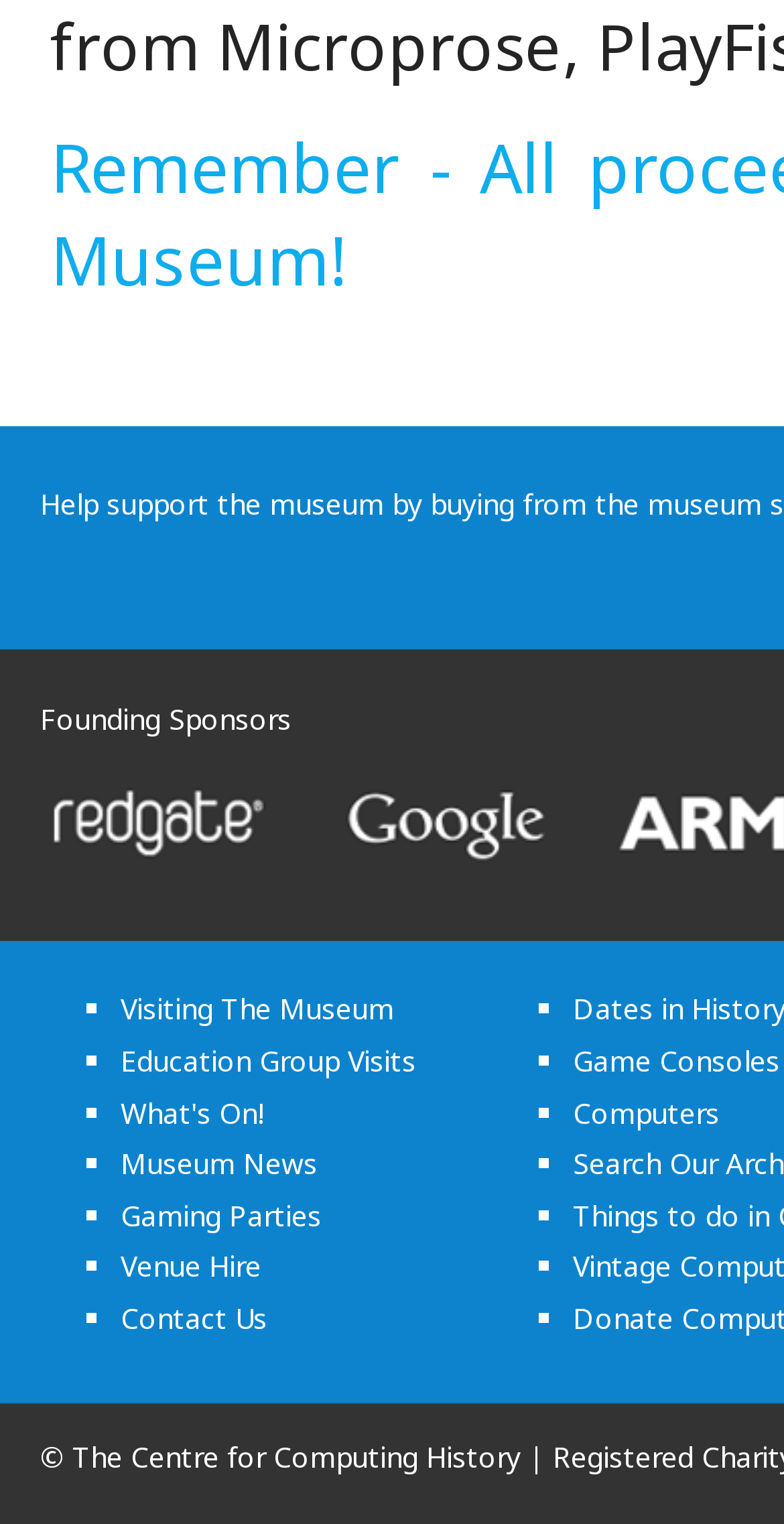Provide a one-word or brief phrase answer to the question:
What is the name of the museum's founding sponsor?

Redgate